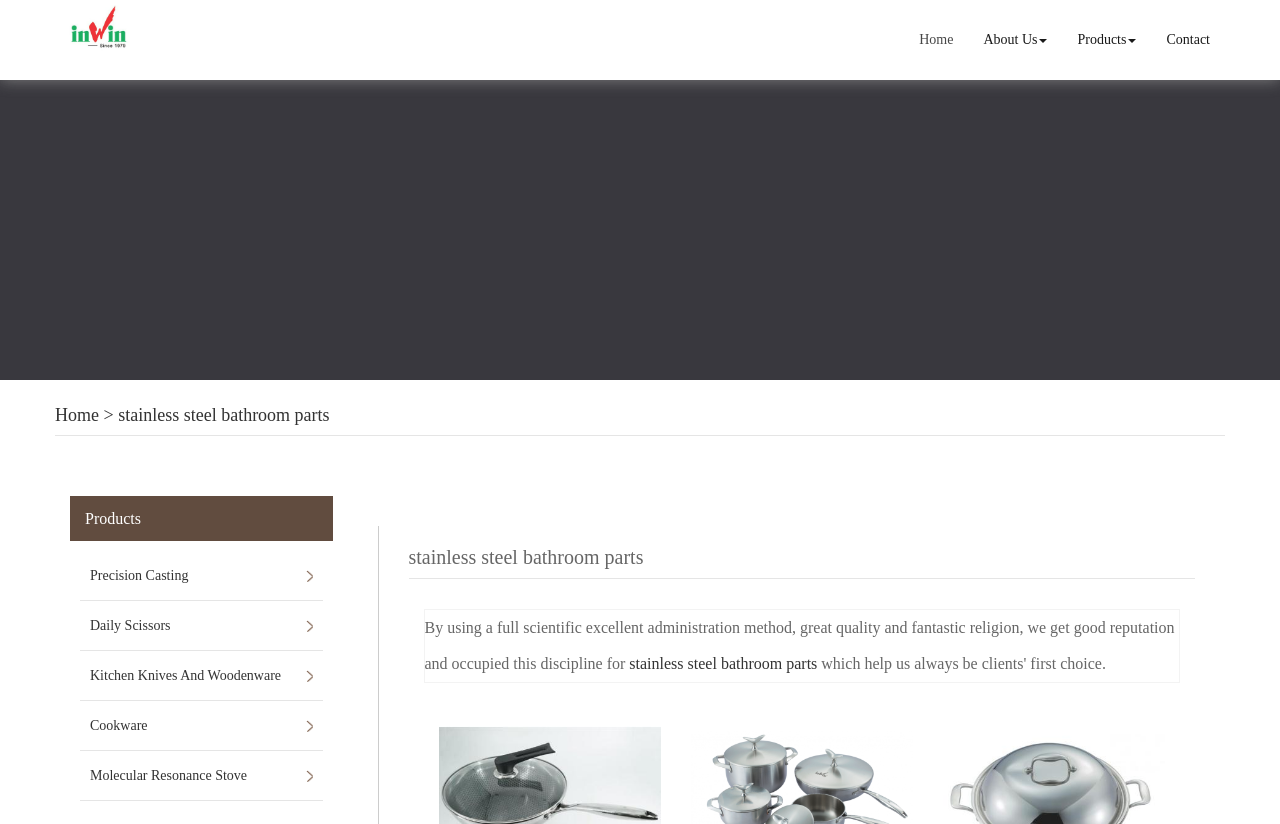Locate the coordinates of the bounding box for the clickable region that fulfills this instruction: "learn about the company".

[0.757, 0.018, 0.83, 0.079]